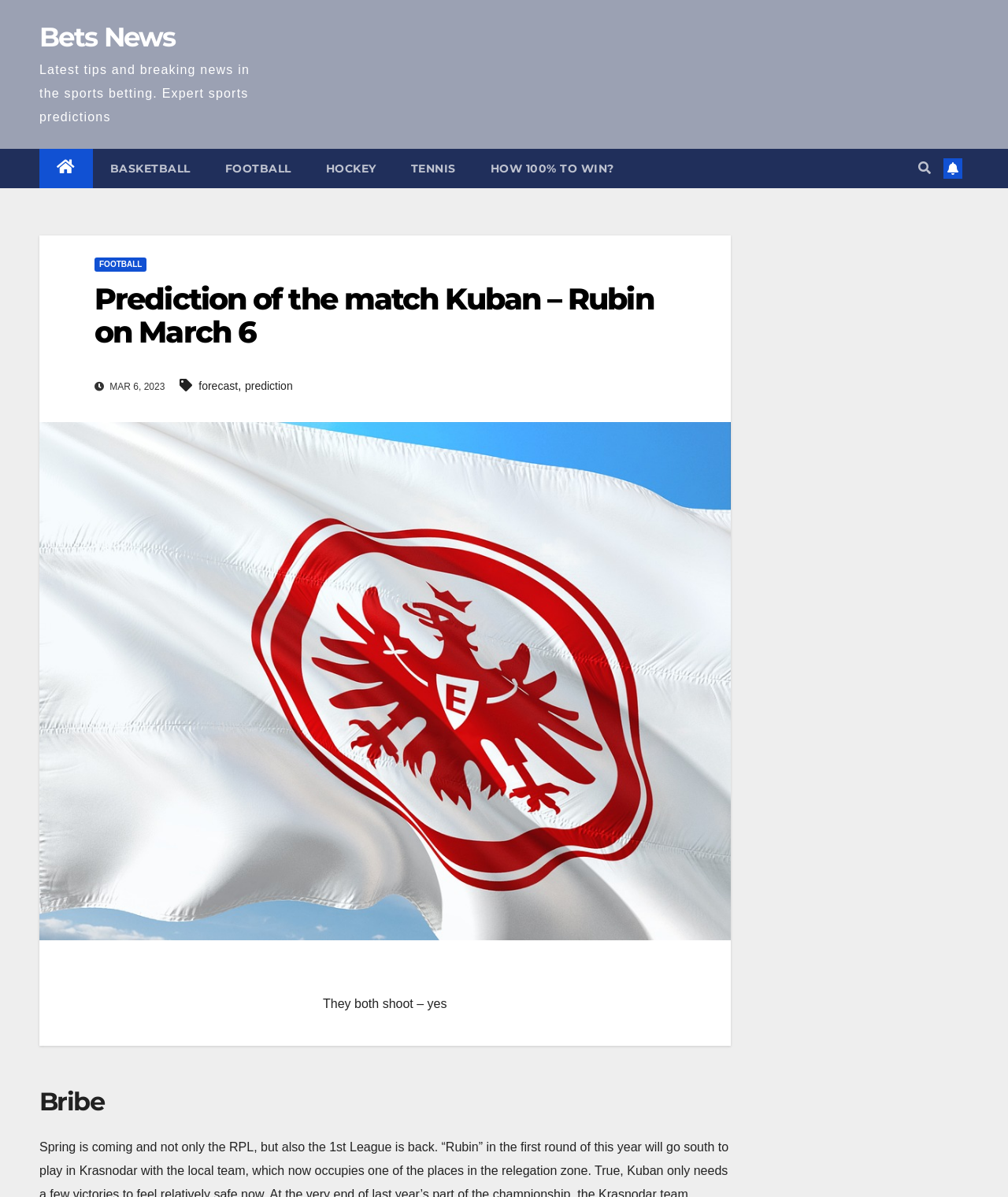Determine the bounding box for the described HTML element: "forecast". Ensure the coordinates are four float numbers between 0 and 1 in the format [left, top, right, bottom].

[0.197, 0.317, 0.236, 0.328]